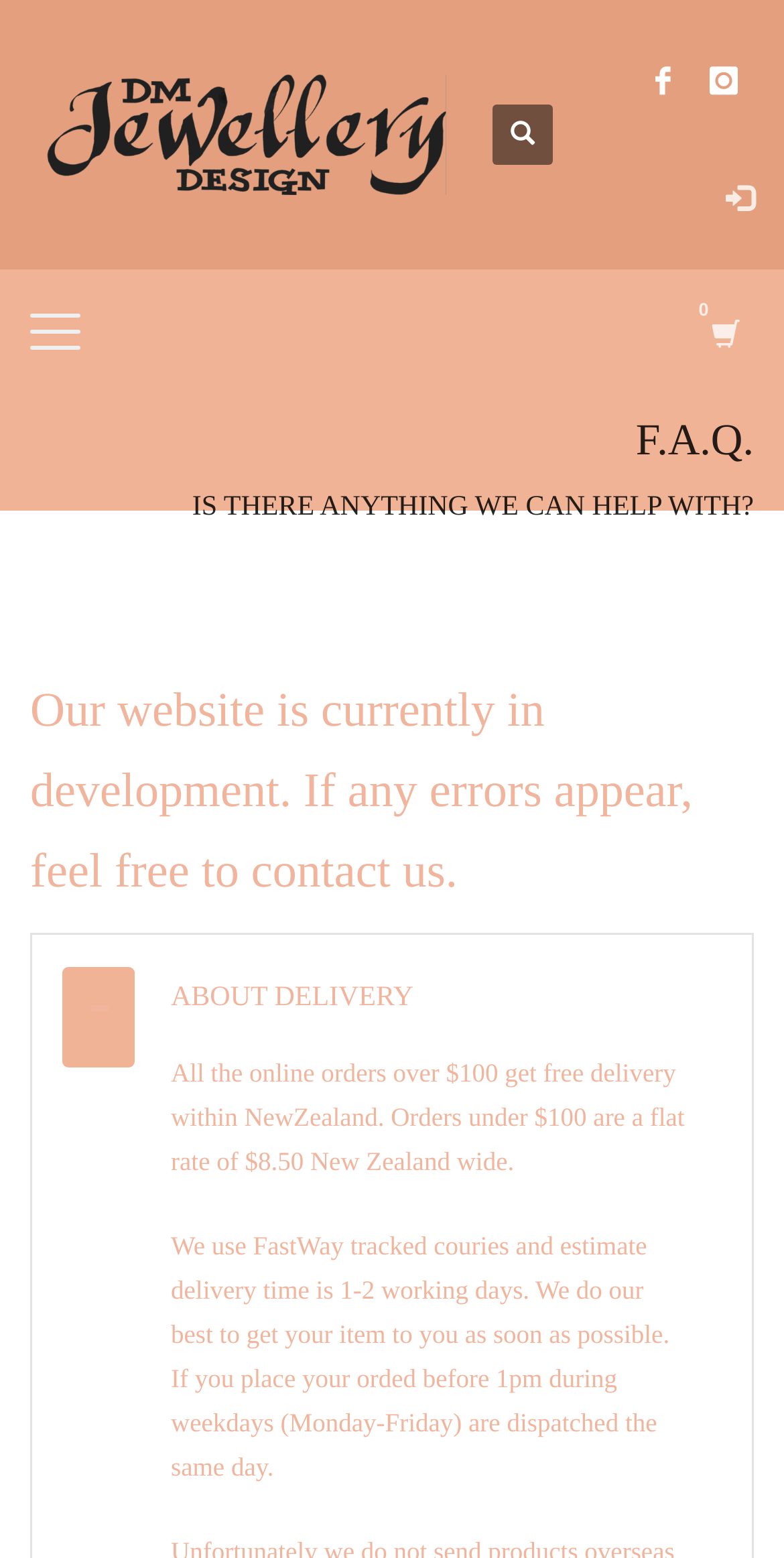Is the website currently fully functional?
Look at the image and answer the question with a single word or phrase.

No